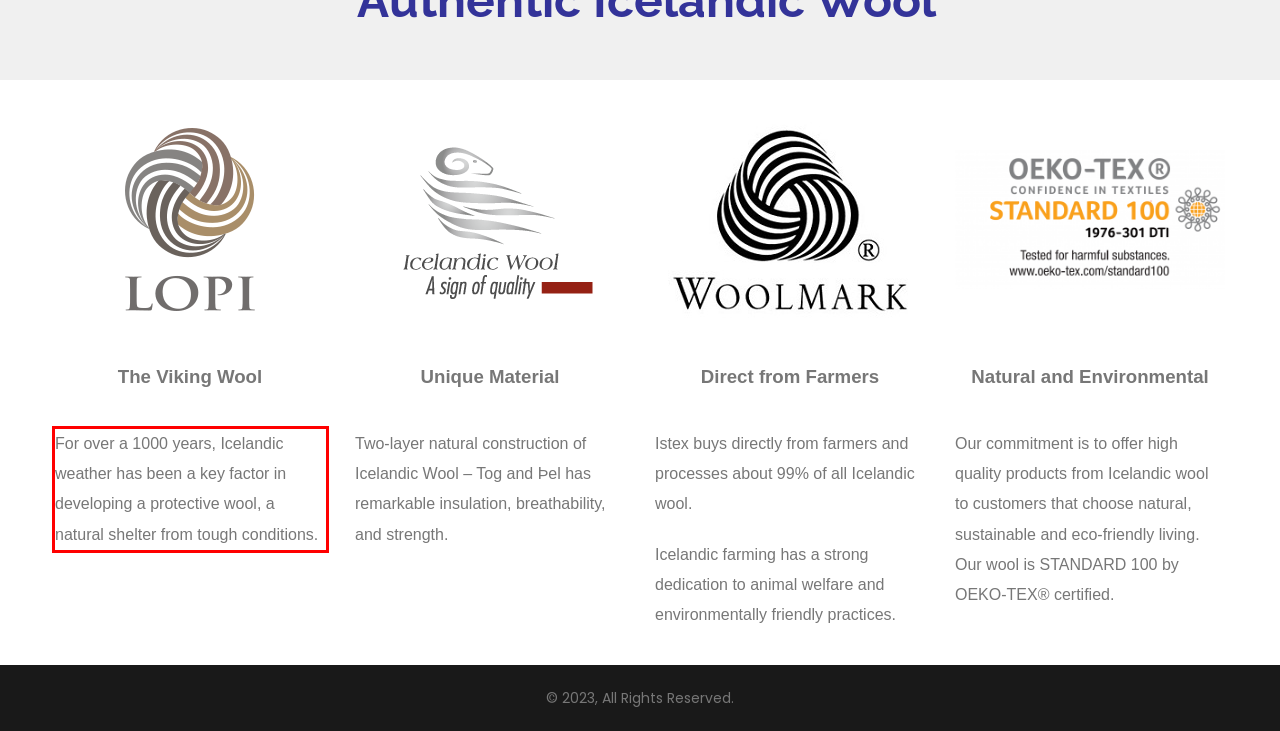Given a webpage screenshot, identify the text inside the red bounding box using OCR and extract it.

For over a 1000 years, Icelandic weather has been a key factor in developing a protective wool, a natural shelter from tough conditions.